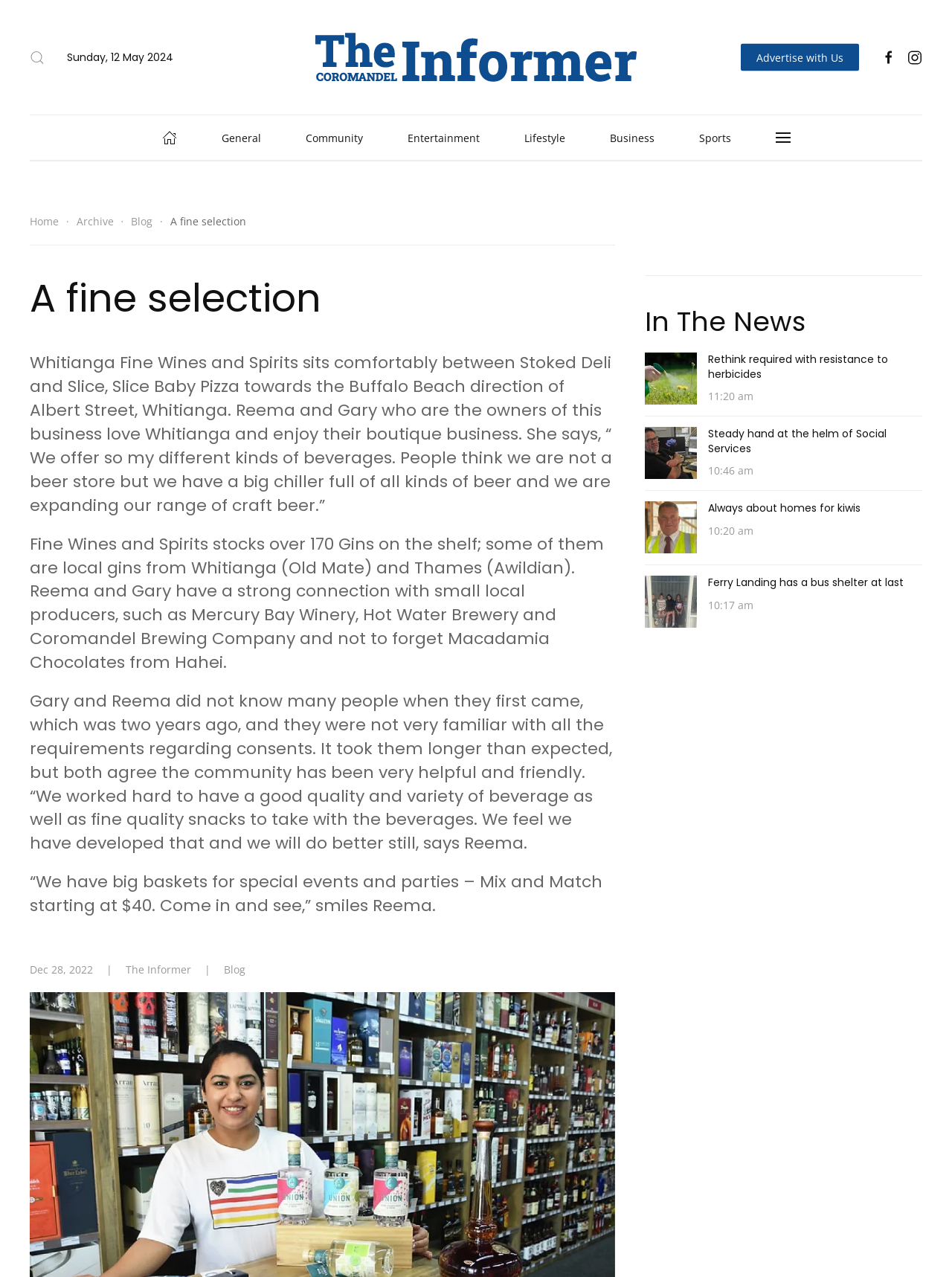Answer the question below in one word or phrase:
How many Gins are stocked by Fine Wines and Spirits?

over 170